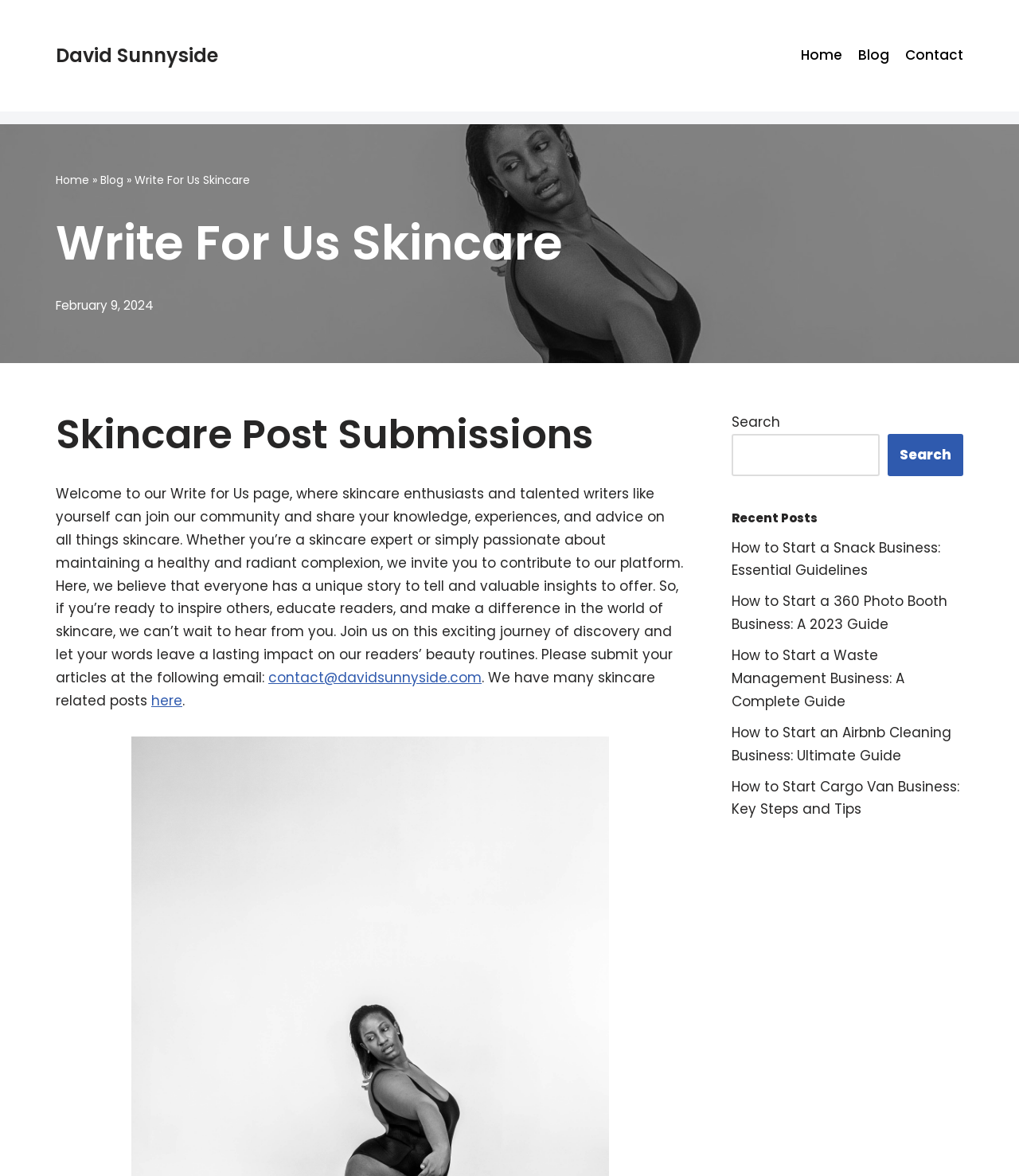Determine the bounding box coordinates for the clickable element required to fulfill the instruction: "Search for something". Provide the coordinates as four float numbers between 0 and 1, i.e., [left, top, right, bottom].

[0.718, 0.369, 0.863, 0.405]